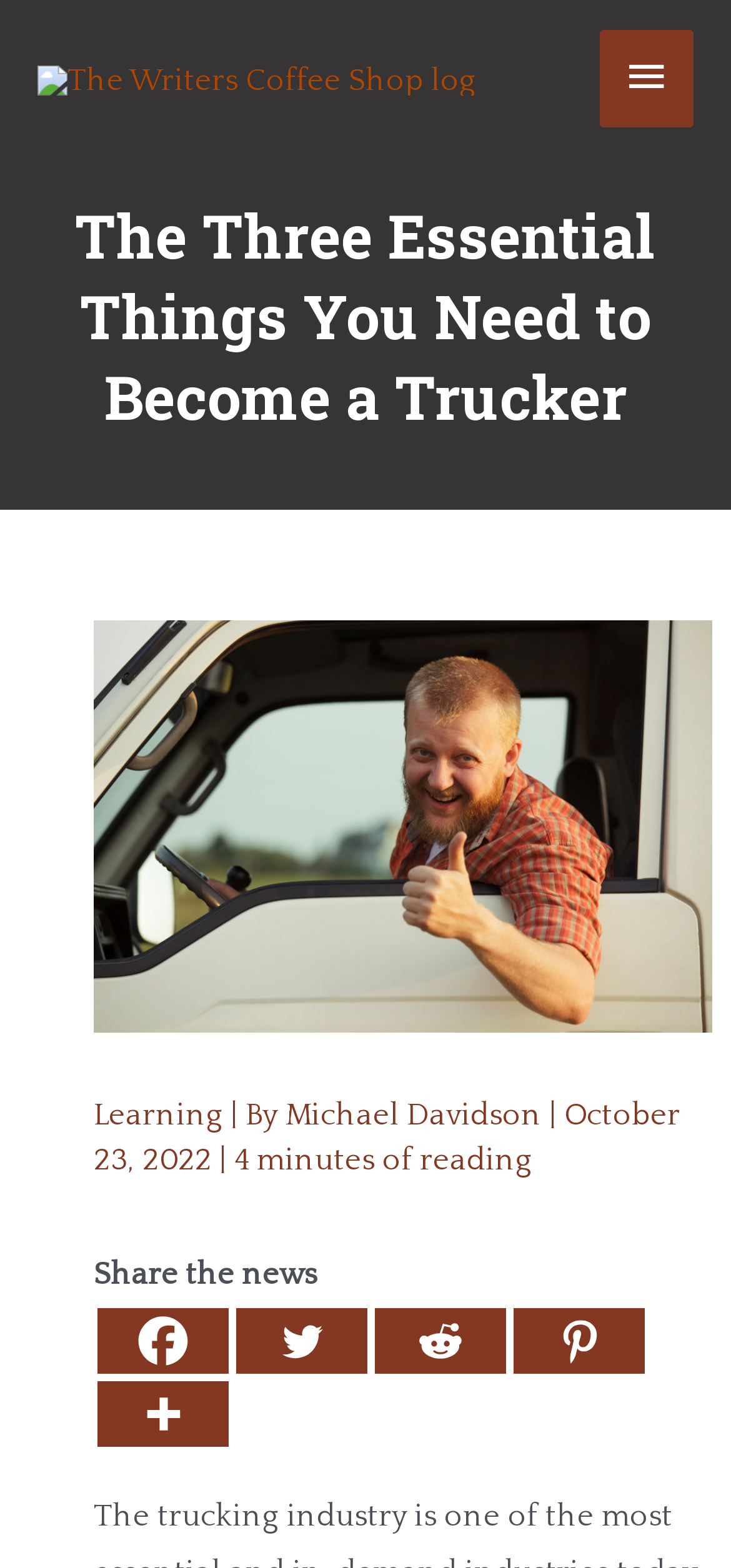Please find the bounding box coordinates for the clickable element needed to perform this instruction: "Click the Facebook link".

None